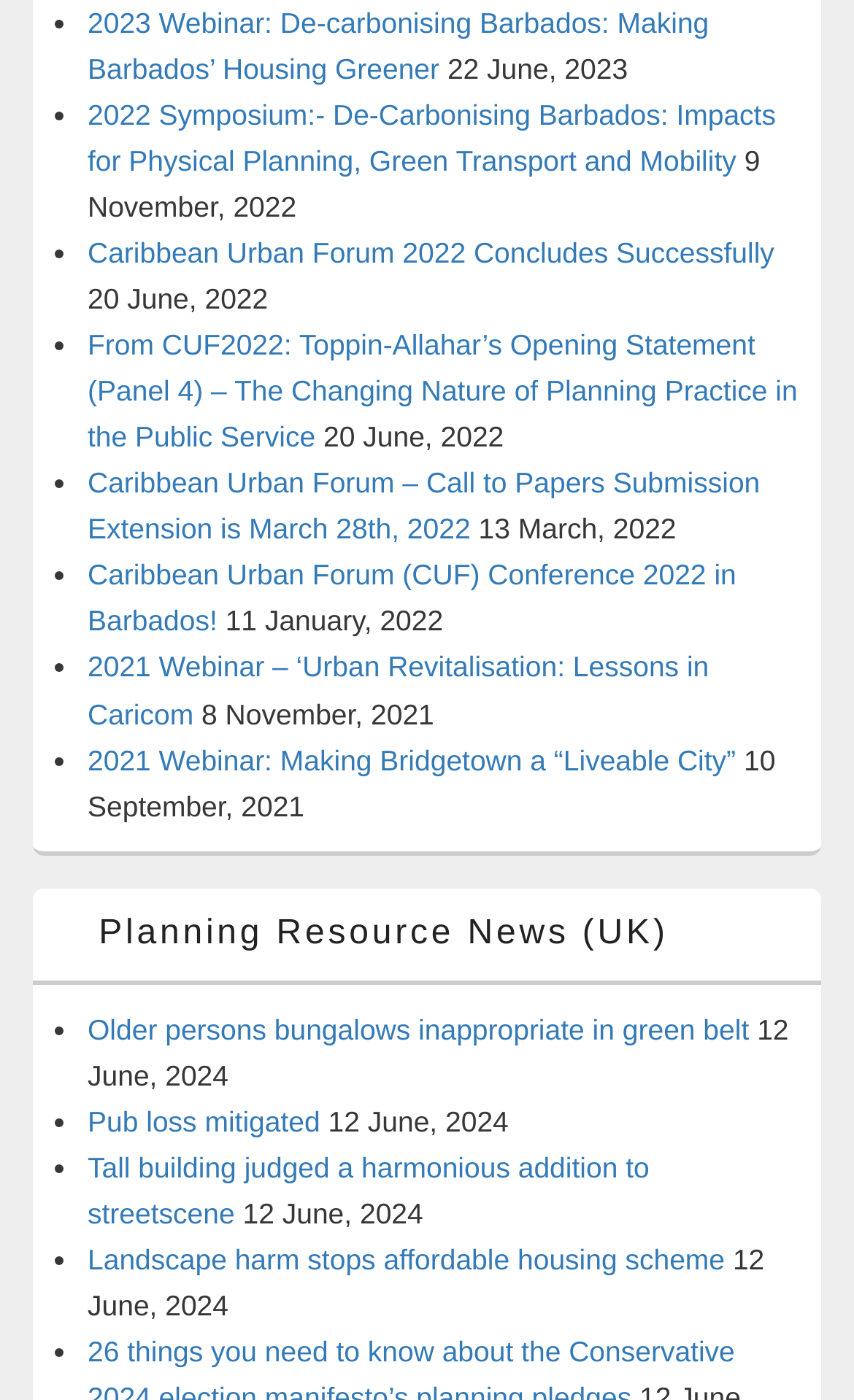Pinpoint the bounding box coordinates of the element to be clicked to execute the instruction: "Click on the link to Landscape harm stops affordable housing scheme".

[0.103, 0.888, 0.849, 0.912]